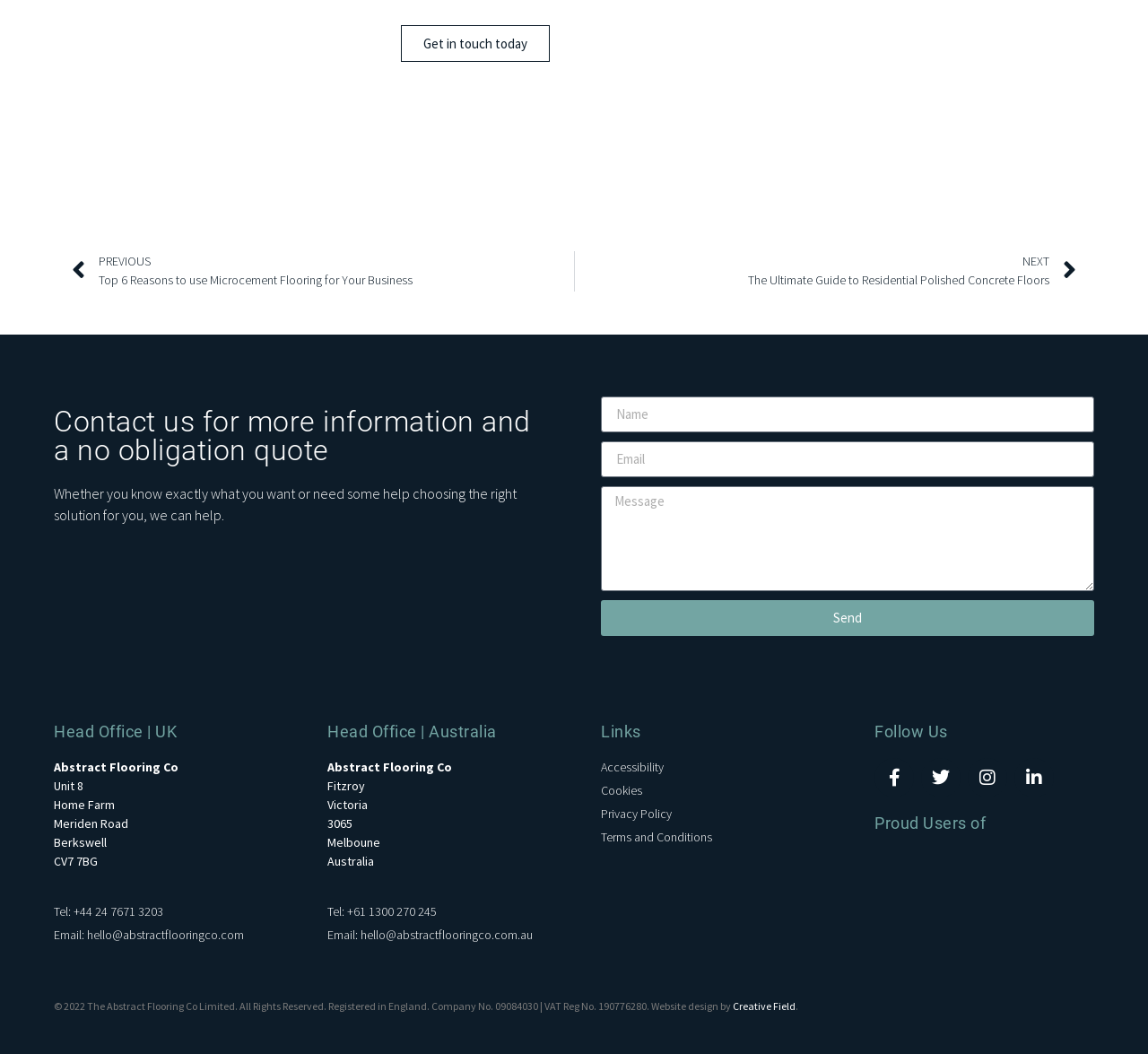Answer the question in one word or a short phrase:
What social media platforms does the company have?

Facebook, Twitter, Instagram, LinkedIn